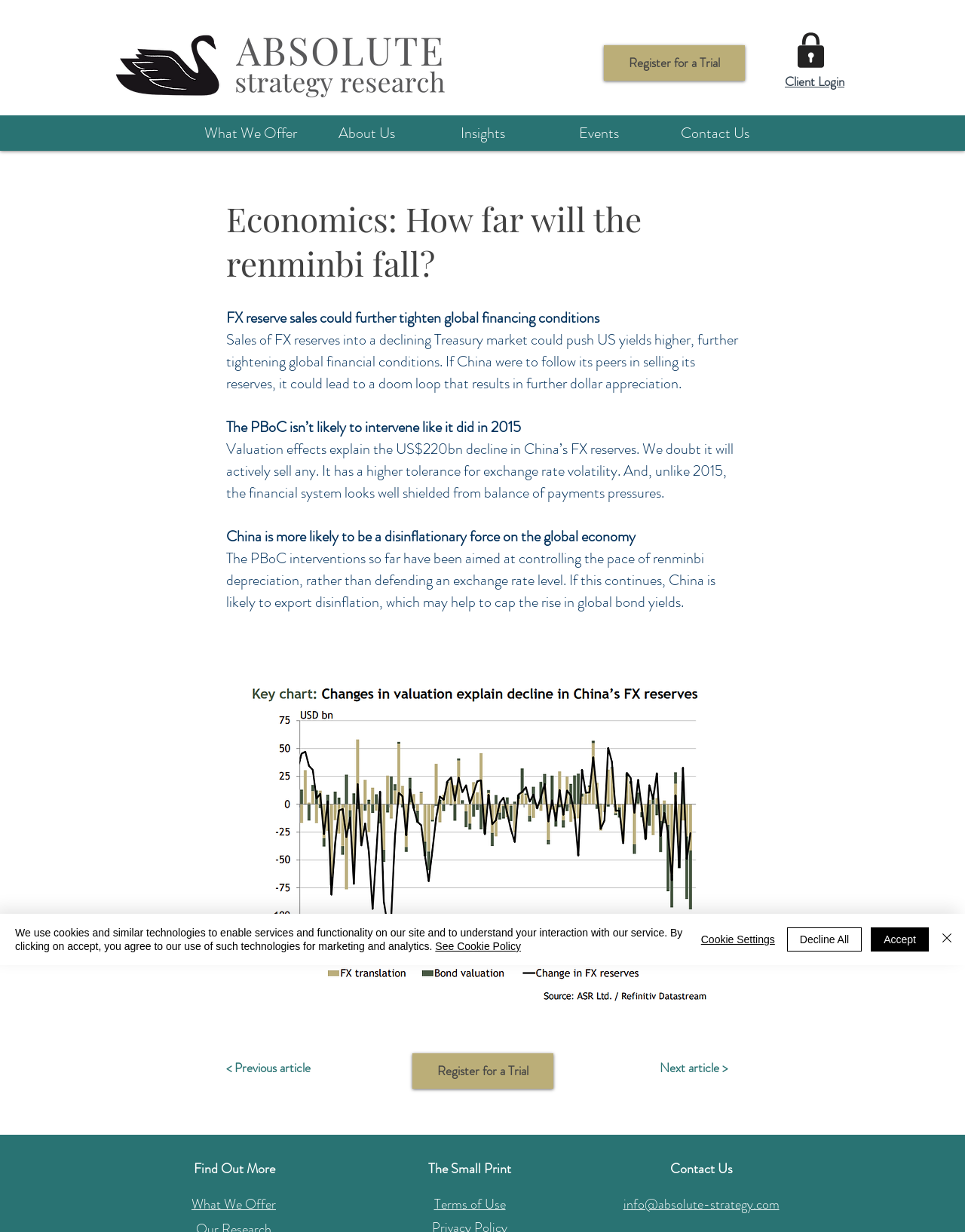Identify and provide the bounding box for the element described by: "Insights".

[0.44, 0.094, 0.56, 0.122]